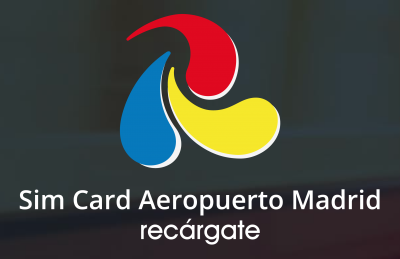Explain the image thoroughly, mentioning every notable detail.

The image features a vibrant logo for "Sim Card Aeropuerto Madrid," prominently displayed in a modern design. The logo incorporates three stylized drops in blue, yellow, and red—colors that may evoke the Spanish flag, suggesting a local identity. Below the emblem, the text "Sim Card Aeropuerto Madrid" is clearly articulated in a bold, sans-serif font, with the word "recárgate" appearing beneath it in a slightly smaller size, encouraging customers to recharge their mobile services. This branding effectively conveys a sense of professionalism and accessibility for travelers looking for SIM card services at Madrid’s airport. The colorful and dynamic design invites attention while representing the convenience offered to international visitors.